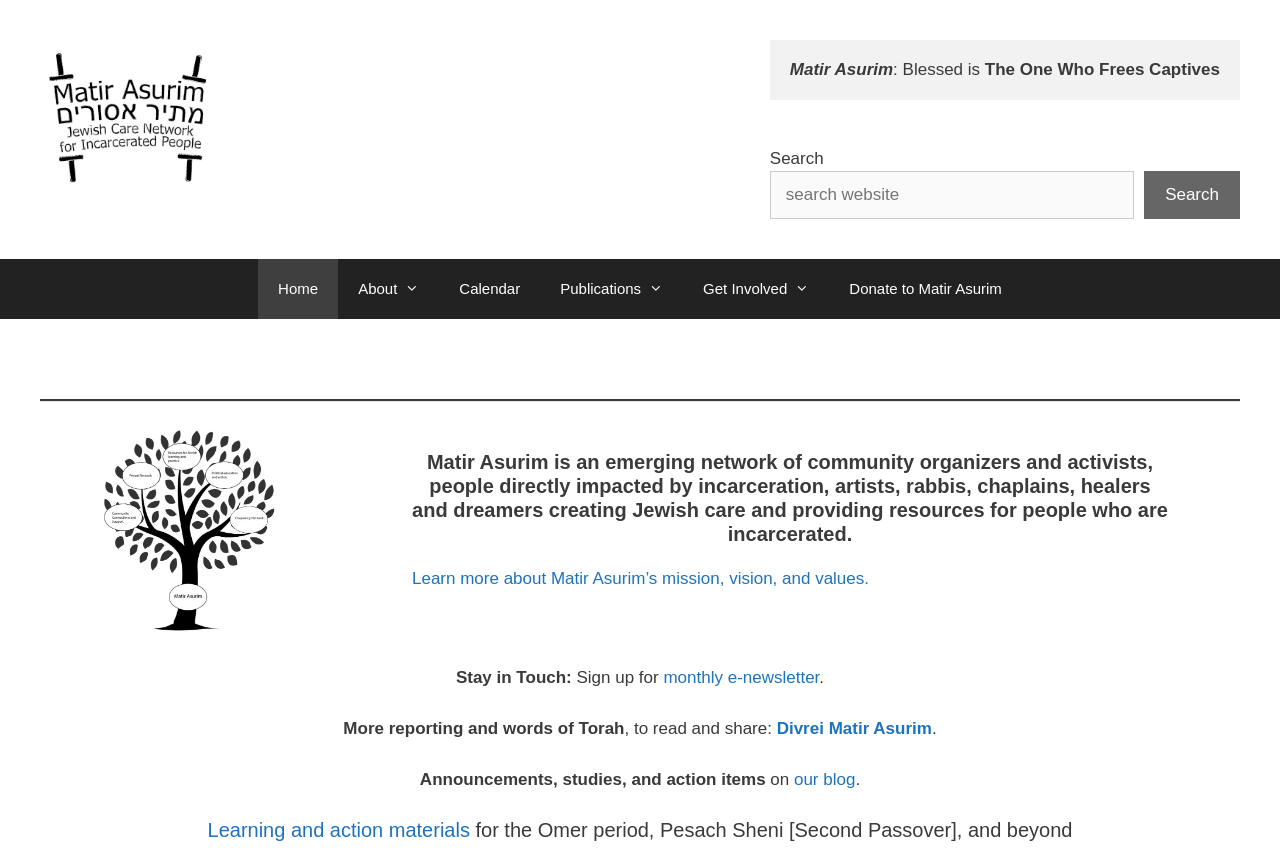Please identify the bounding box coordinates of the element I should click to complete this instruction: 'Learn more about Matir Asurim’s mission'. The coordinates should be given as four float numbers between 0 and 1, like this: [left, top, right, bottom].

[0.322, 0.66, 0.679, 0.683]